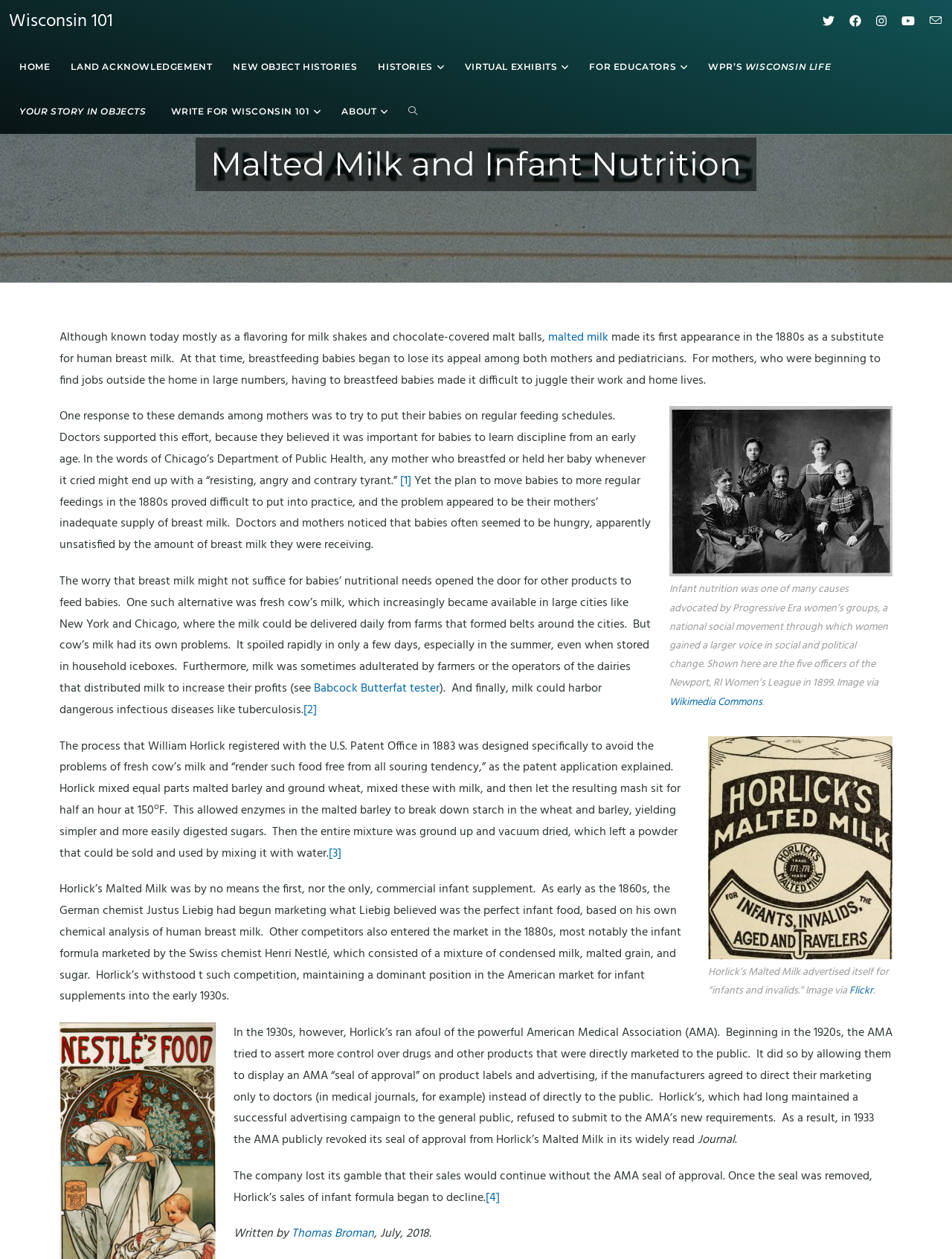Find the bounding box coordinates of the element you need to click on to perform this action: 'Learn more about 'Wisconsin 101''. The coordinates should be represented by four float values between 0 and 1, in the format [left, top, right, bottom].

[0.009, 0.006, 0.119, 0.029]